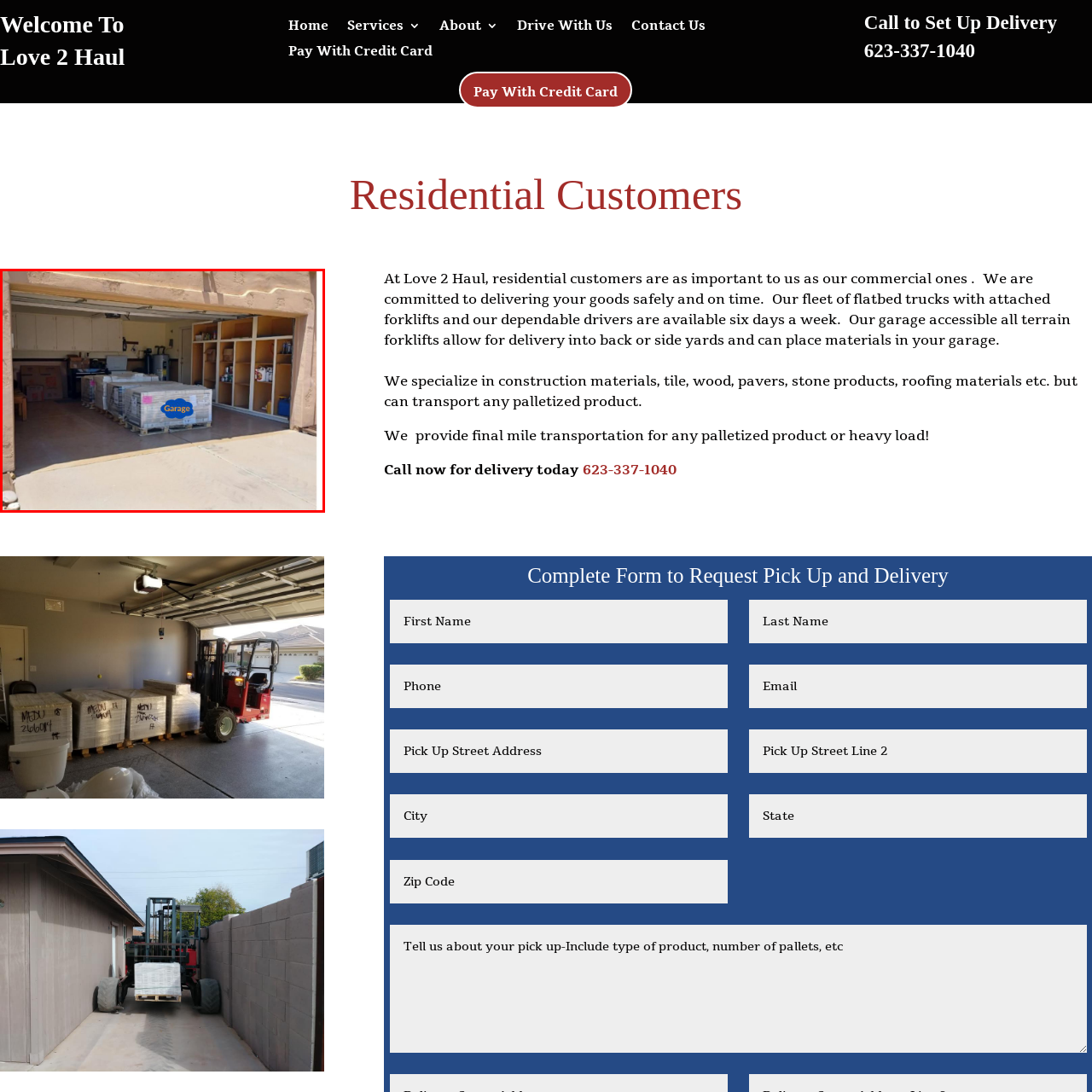Concentrate on the image section marked by the red rectangle and answer the following question comprehensively, using details from the image: What type of customers would benefit from this garage setup?

The garage setup is suited for residential customers who may need assistance in storing and transporting various items safely and conveniently, as it provides a functional environment for easy access and storage.